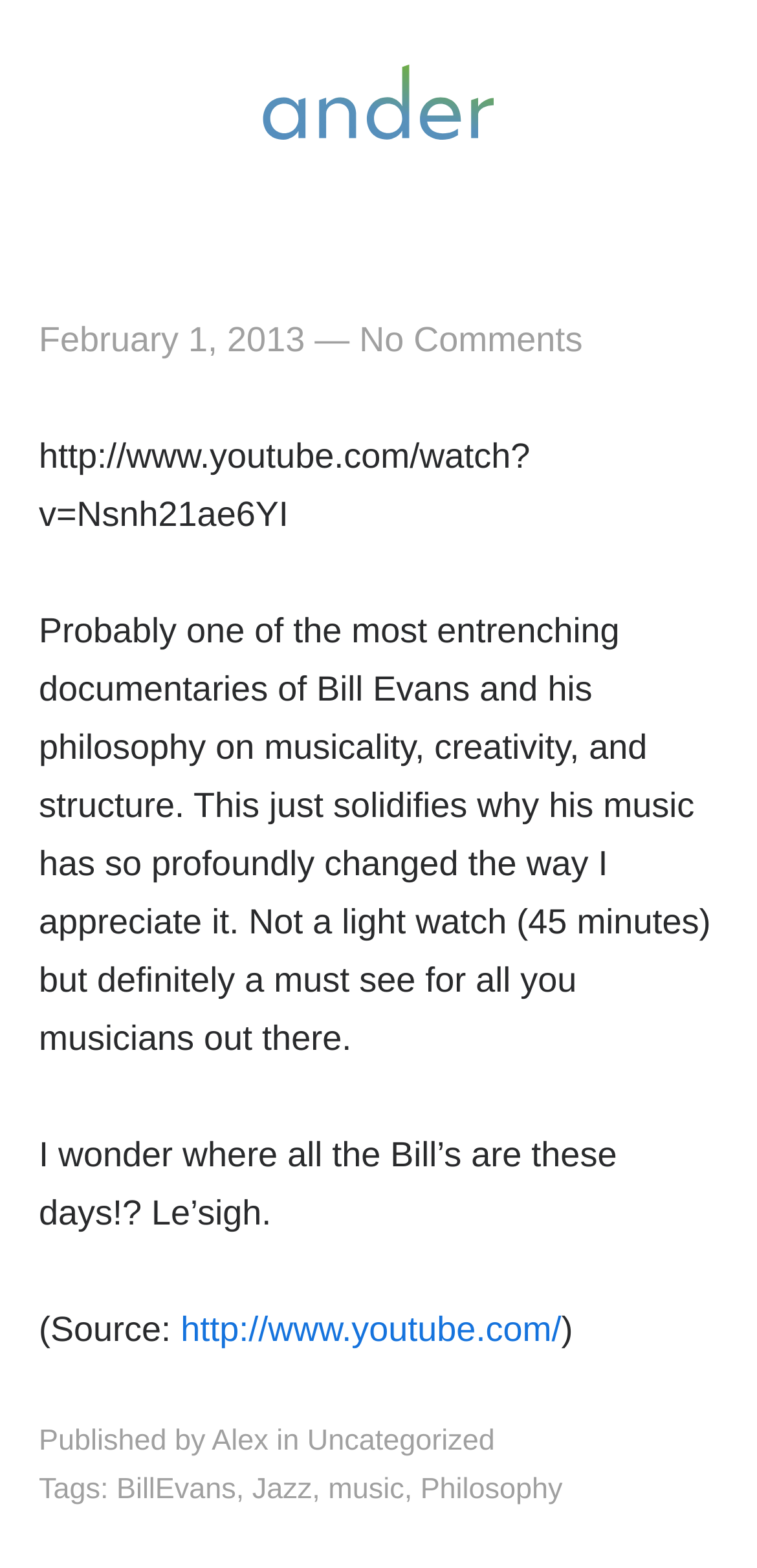Show the bounding box coordinates of the region that should be clicked to follow the instruction: "watch youtube video."

[0.051, 0.278, 0.7, 0.34]